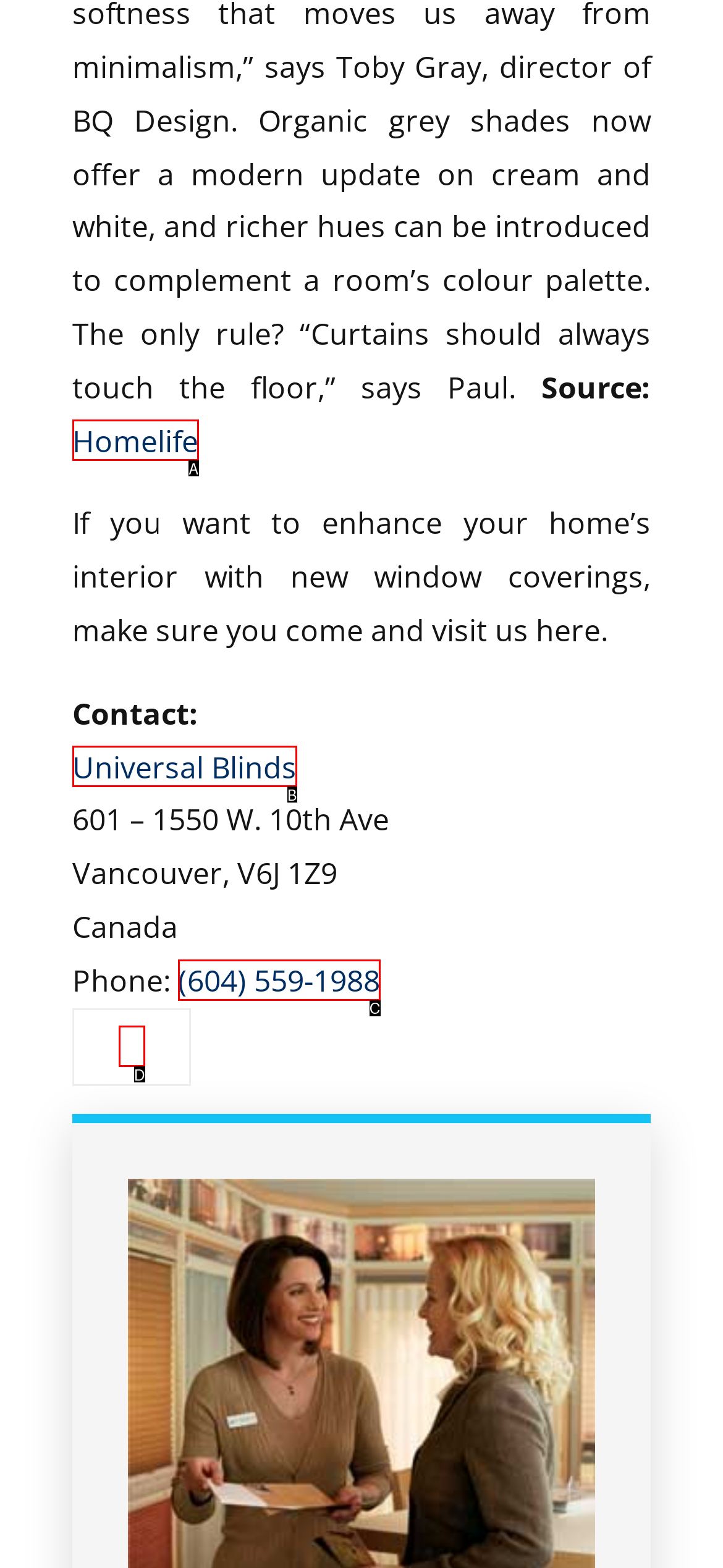Select the letter that corresponds to this element description: Homelife
Answer with the letter of the correct option directly.

A